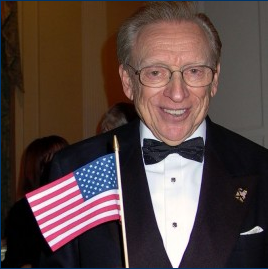What is the occasion depicted in the image?
Please provide a single word or phrase based on the screenshot.

Formal event